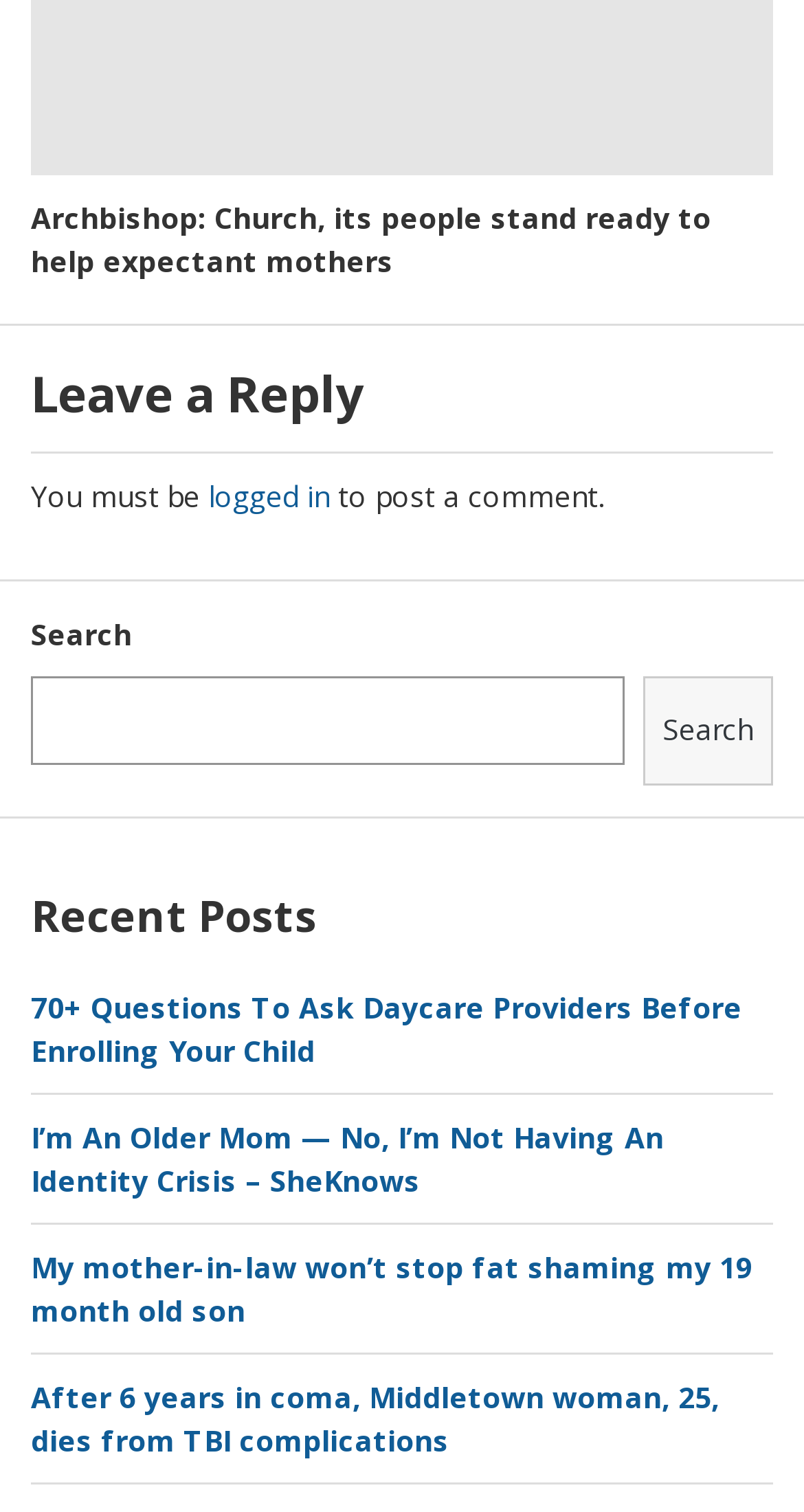How many recent posts are listed?
From the details in the image, answer the question comprehensively.

The webpage has a section that says 'Recent Posts', and it lists four article links below it, which suggests that there are four recent posts listed on the webpage.